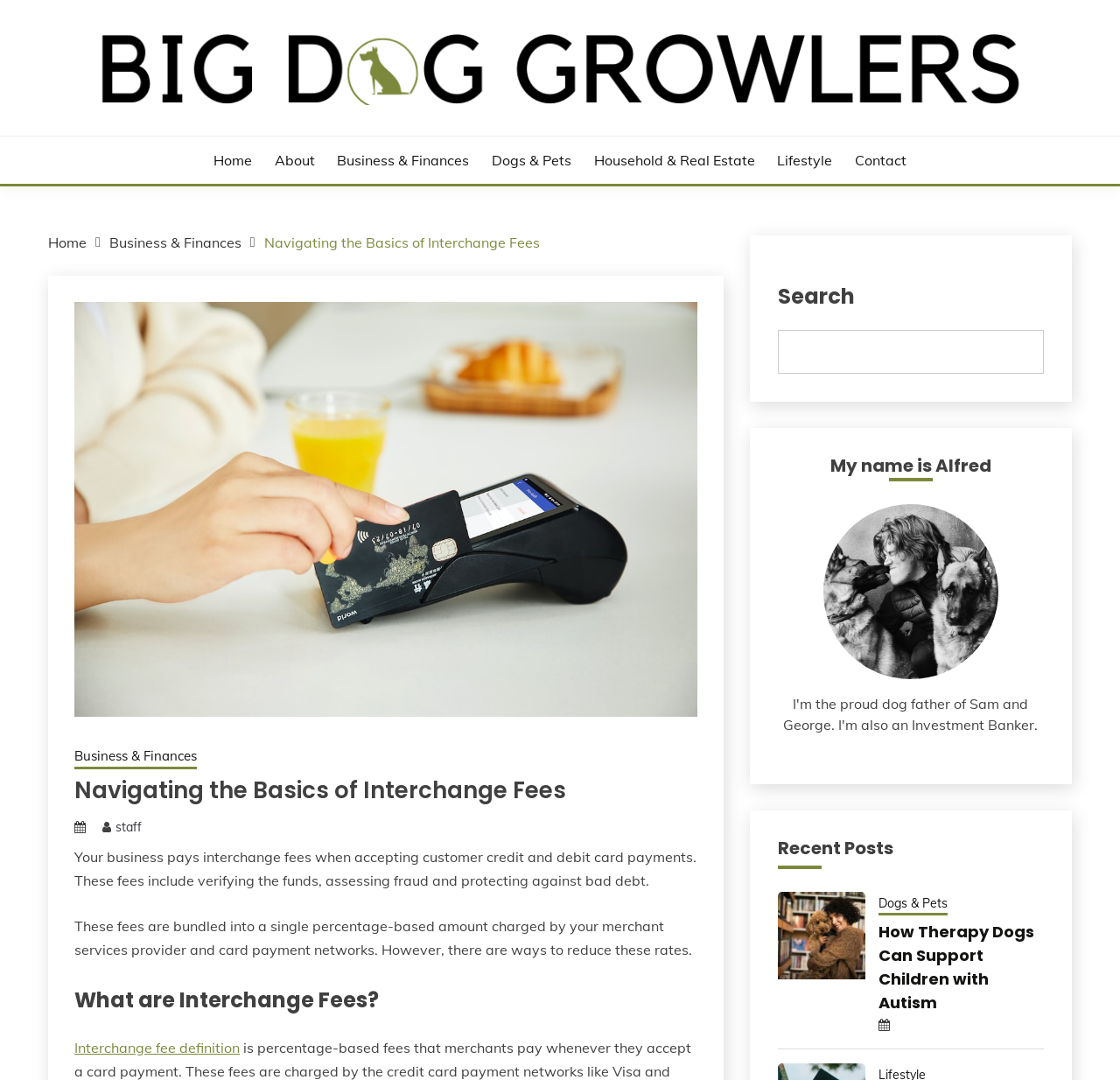Please specify the bounding box coordinates in the format (top-left x, top-left y, bottom-right x, bottom-right y), with values ranging from 0 to 1. Identify the bounding box for the UI component described as follows: Business & Finances

[0.066, 0.691, 0.176, 0.712]